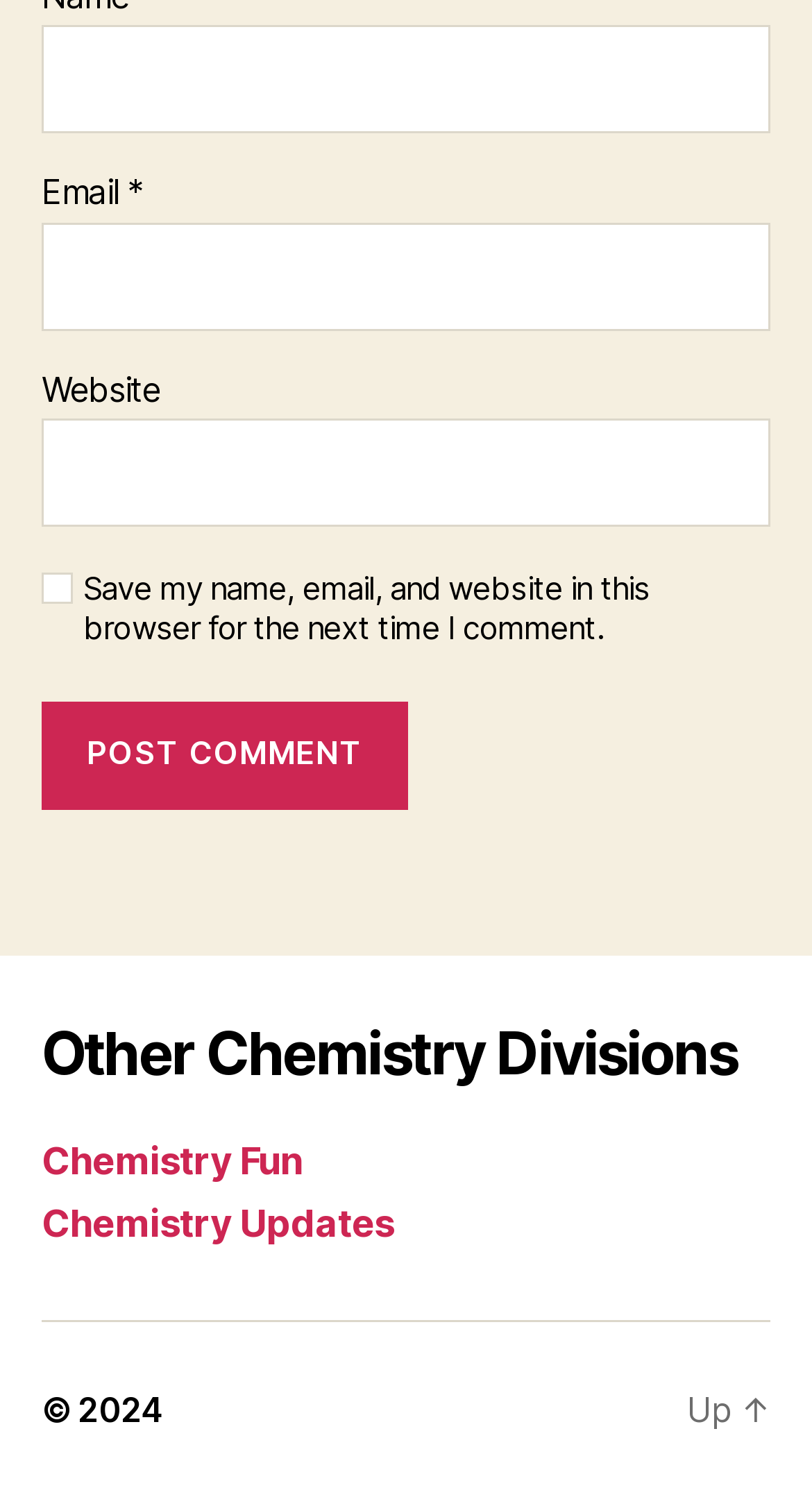What is the label of the first textbox?
Using the image, answer in one word or phrase.

Name